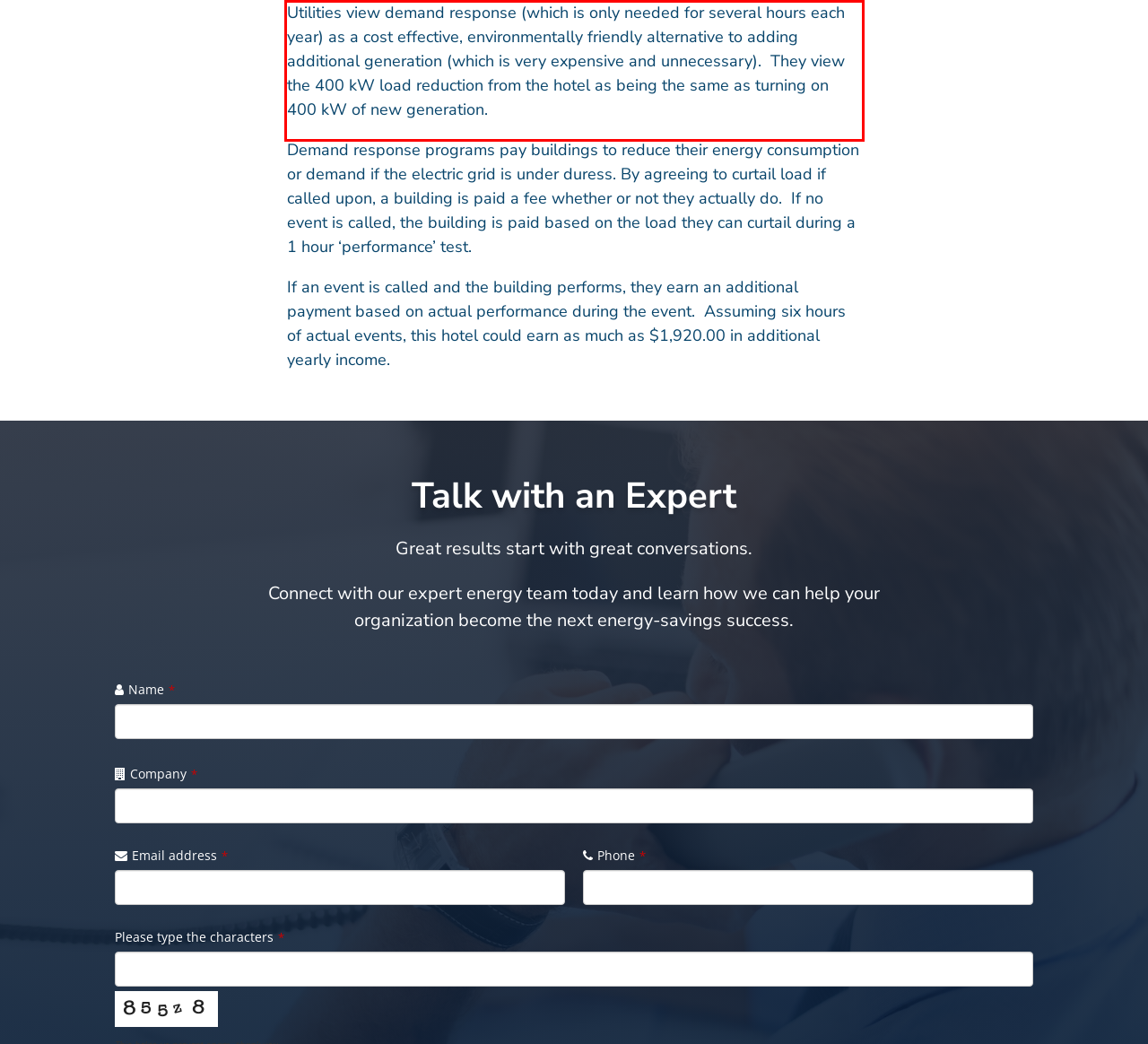From the provided screenshot, extract the text content that is enclosed within the red bounding box.

Utilities view demand response (which is only needed for several hours each year) as a cost effective, environmentally friendly alternative to adding additional generation (which is very expensive and unnecessary). They view the 400 kW load reduction from the hotel as being the same as turning on 400 kW of new generation.